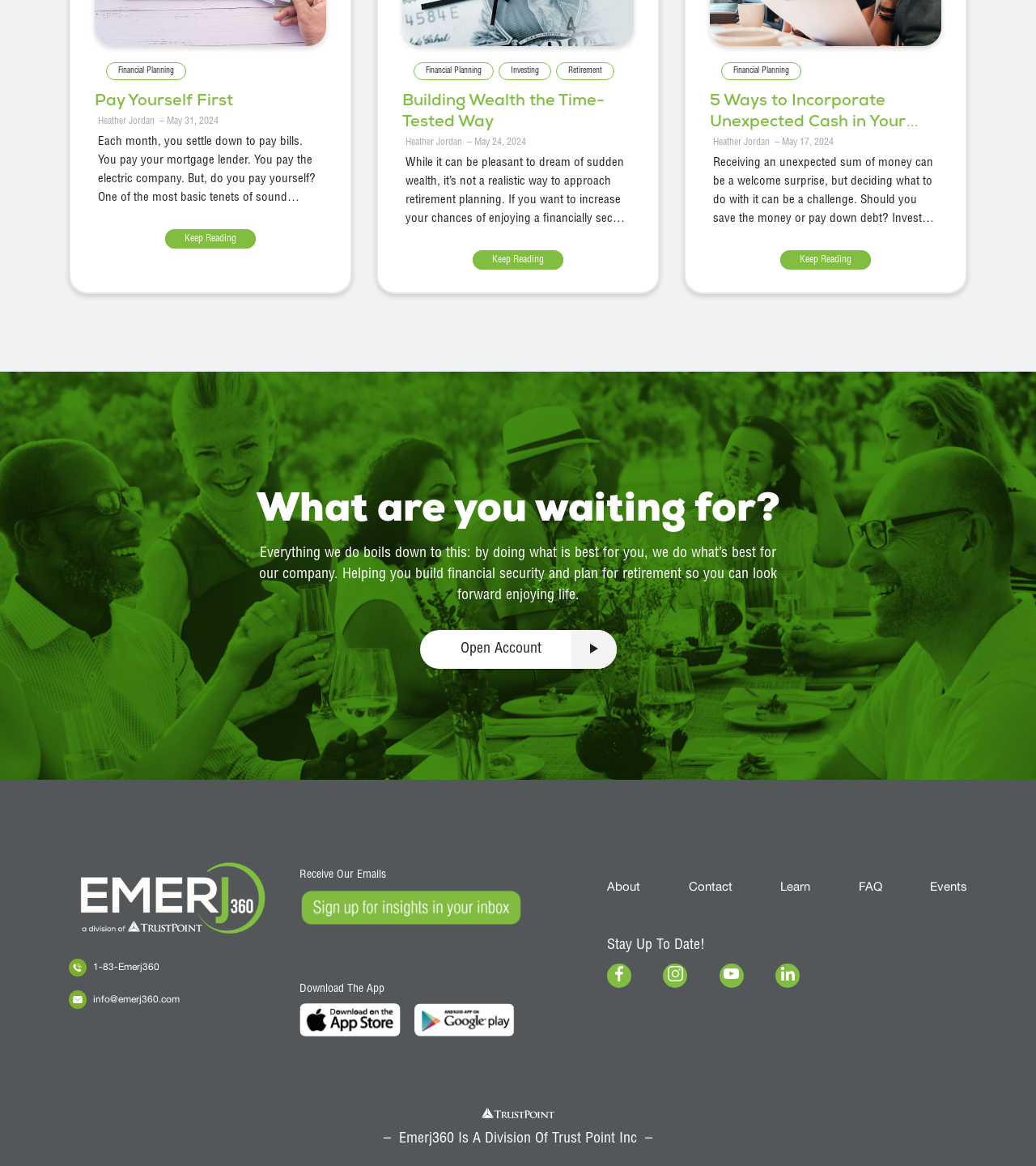Determine the bounding box for the UI element that matches this description: "alt="App Store"".

[0.289, 0.86, 0.397, 0.889]